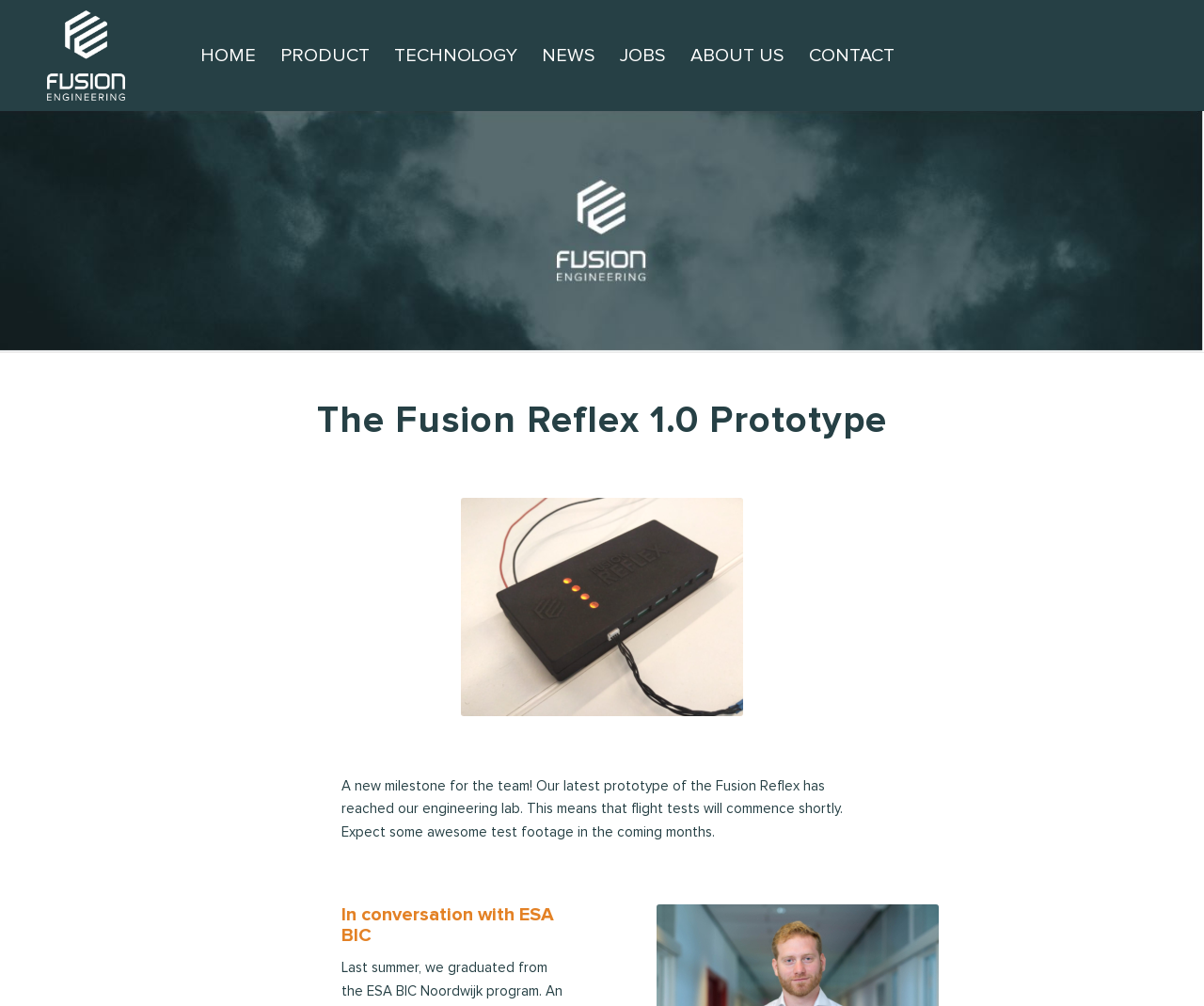What organization is in conversation with?
Examine the image and give a concise answer in one word or a short phrase.

ESA BIC